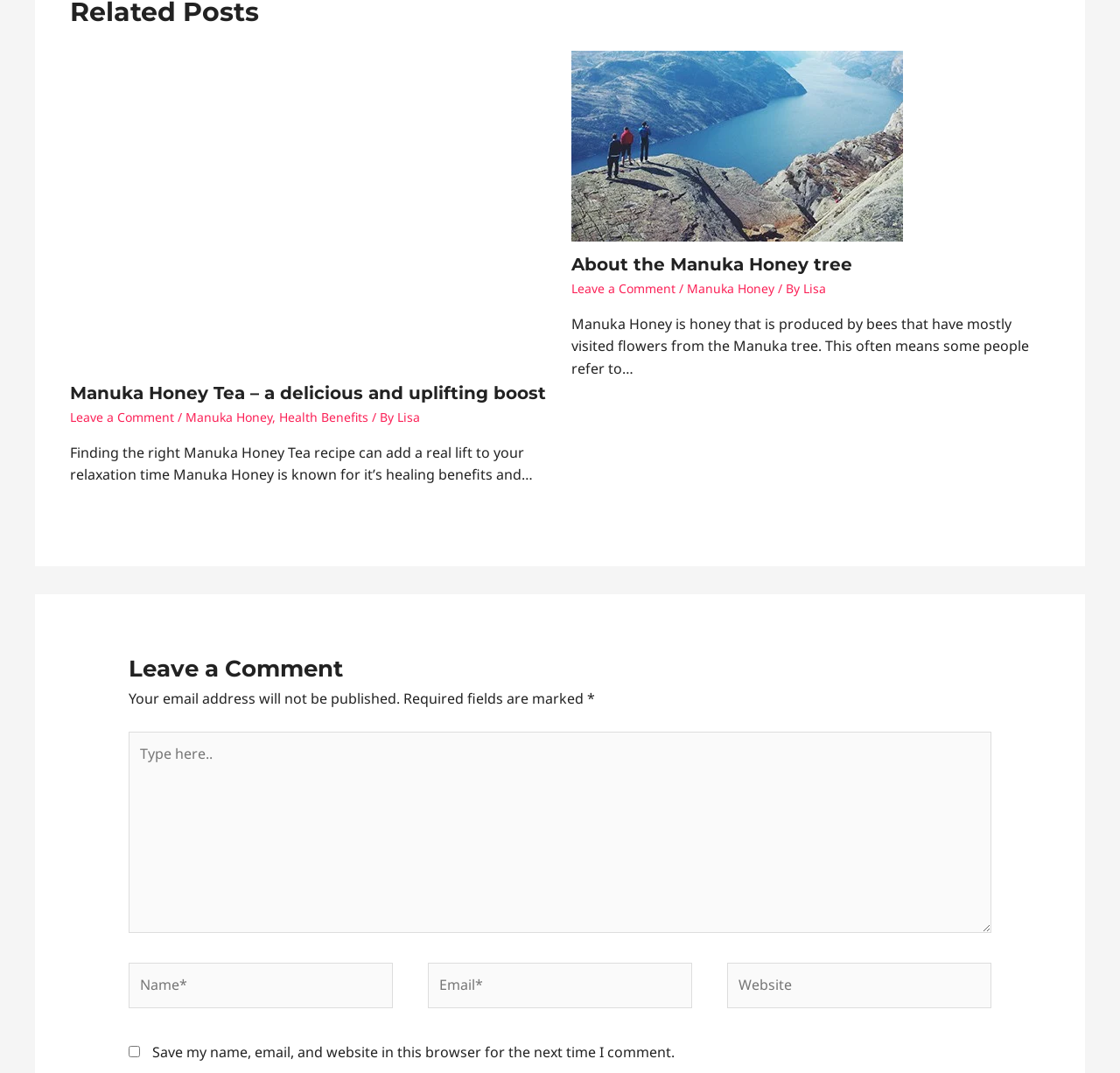Determine the bounding box coordinates of the region to click in order to accomplish the following instruction: "Enter your name in the 'Name*' field". Provide the coordinates as four float numbers between 0 and 1, specifically [left, top, right, bottom].

[0.115, 0.898, 0.351, 0.94]